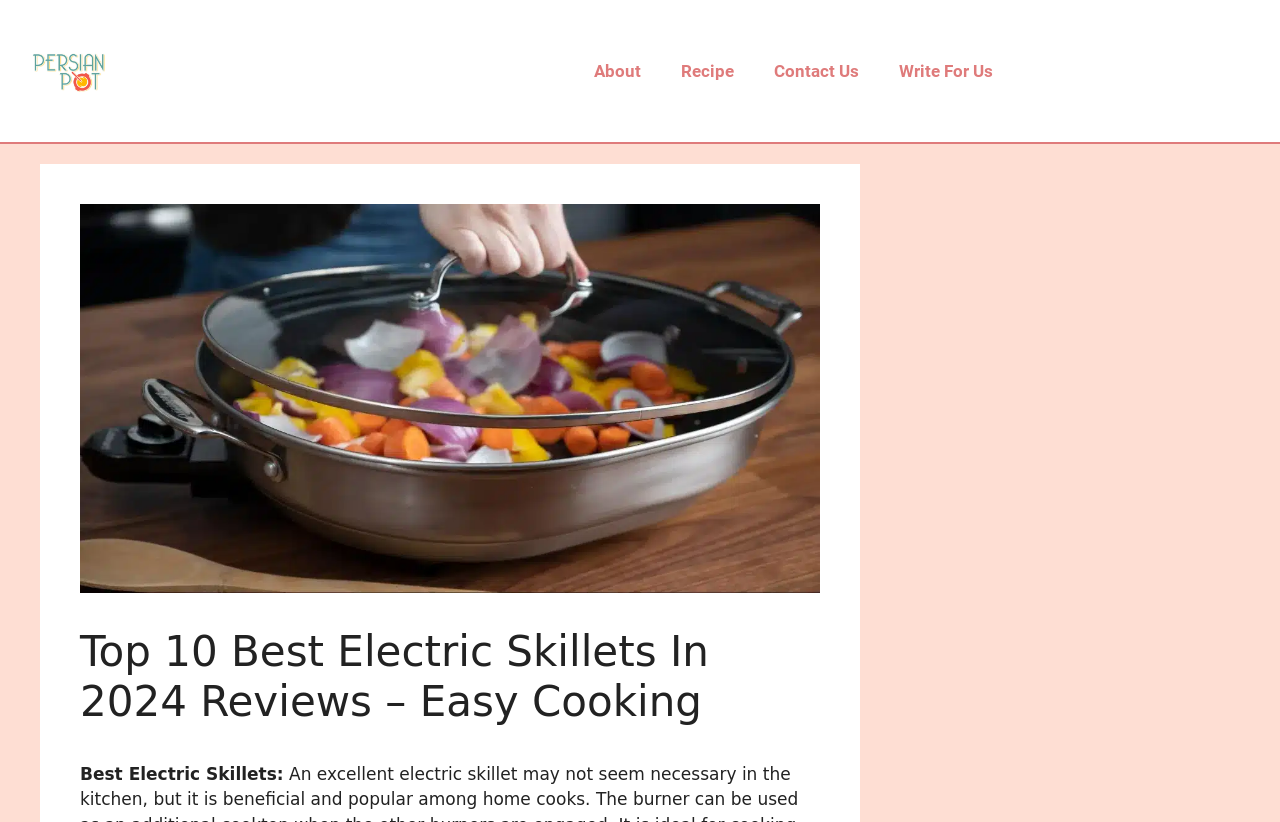Answer the question below in one word or phrase:
What year is mentioned in the webpage's header?

2024